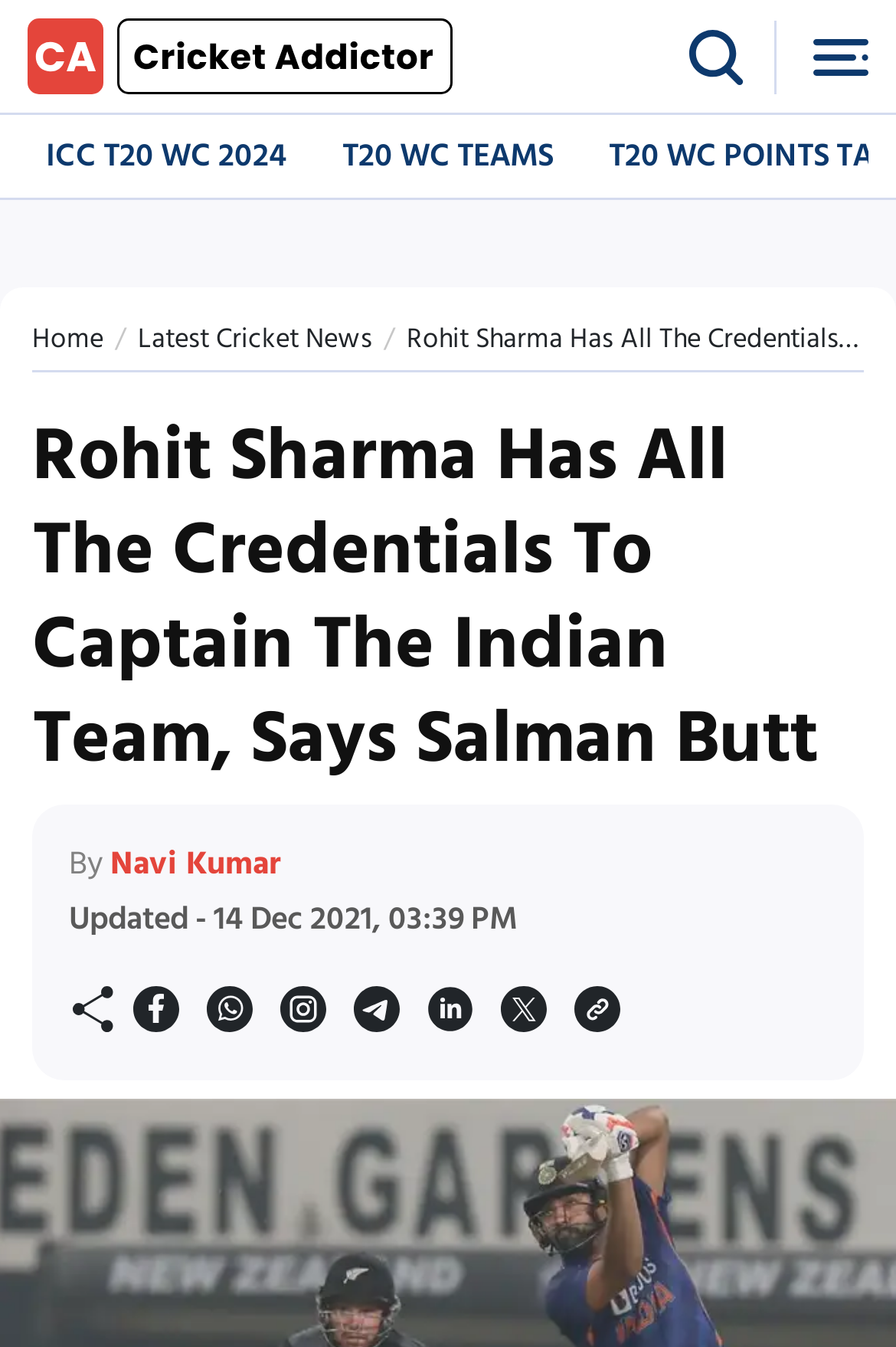Based on the image, please respond to the question with as much detail as possible:
What is the type of news on the webpage?

The webpage is about Rohit Sharma's credentials to captain the Indian Team, and there are links to 'ICC T20 WC 2024' and 'T20 WC TEAMS', so the type of news on the webpage is cricket news.